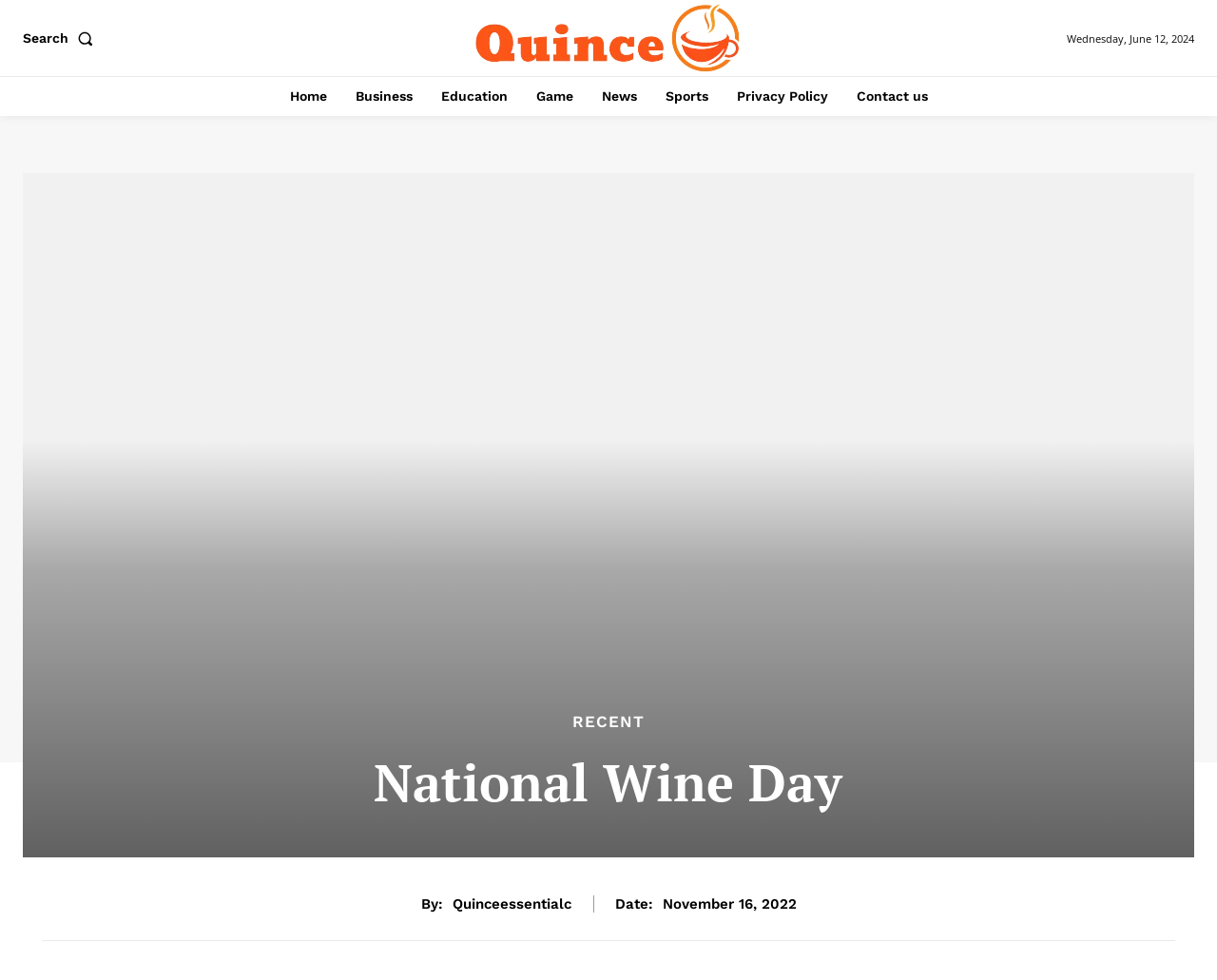Provide a thorough description of the webpage you see.

The webpage is about National Wine Day, with a title that reads "National Wine Day - Quince Essential Coffee". At the top left corner, there is a search button accompanied by a small image. To the right of the search button, the website's logo is displayed, which is also an image.

Below the logo, there is a horizontal navigation menu with seven links: "Home", "Business", "Education", "Game", "News", "Sports", and "Privacy Policy", followed by a "Contact us" link. These links are positioned in the middle of the page, spanning from left to right.

On the top right corner, the current date "Wednesday, June 12, 2024" is displayed. 

The main content of the page is focused on National Wine Day, with a heading that reads "National Wine Day" positioned near the middle of the page. Below the heading, there is a section with the author's name "Quinceessentialc" and the date "November 16, 2022".